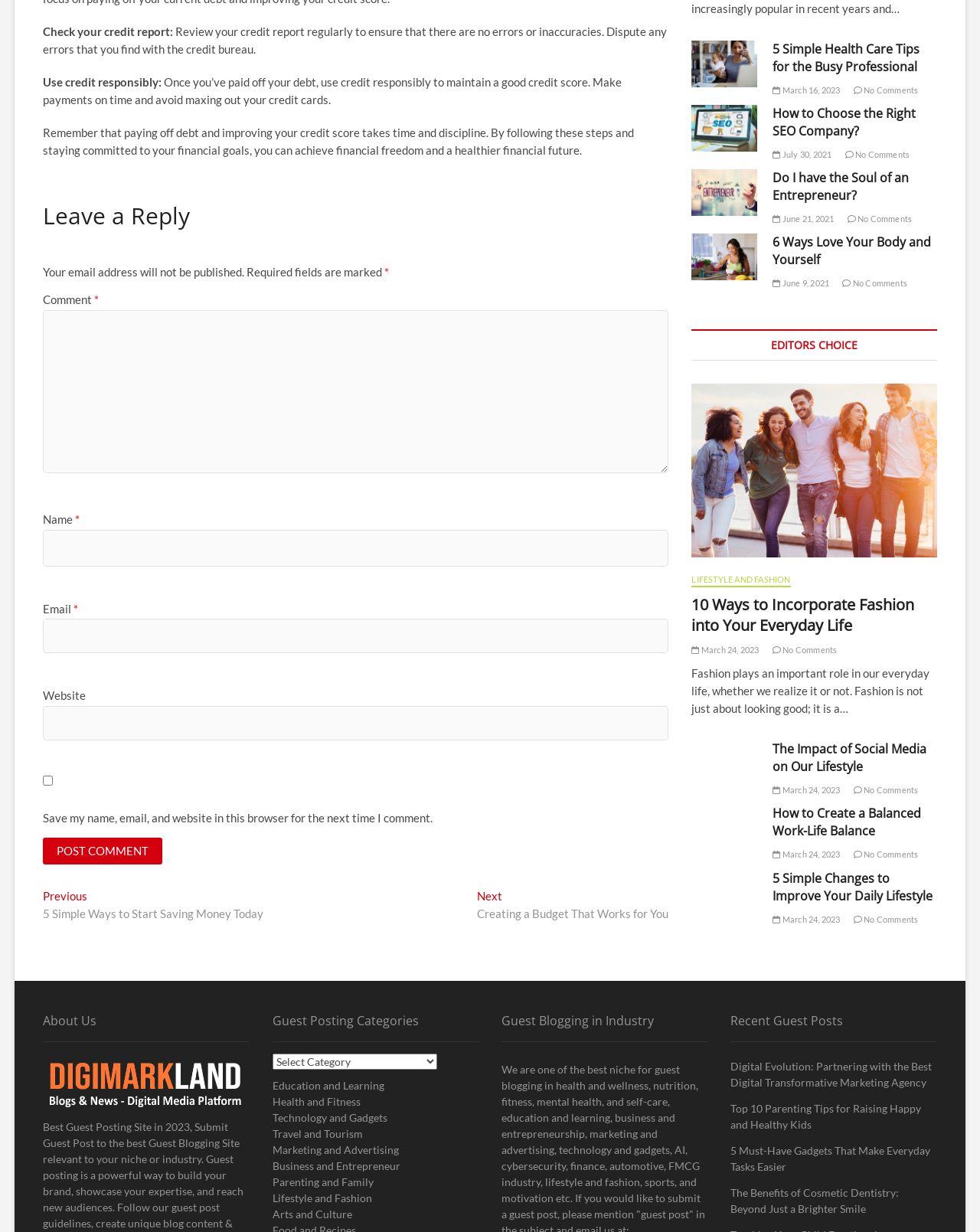How many posts are shown in the 'EDITORS CHOICE' section?
Use the information from the image to give a detailed answer to the question.

In the 'EDITORS CHOICE' section, there are three posts shown, each with a heading, image, and text. These posts are '10 Ways to Incorporate Fashion into Your Everyday Life', 'The Impact of Social Media on Our Lifestyle', and 'How to Create a Balanced Work-Life Balance'.